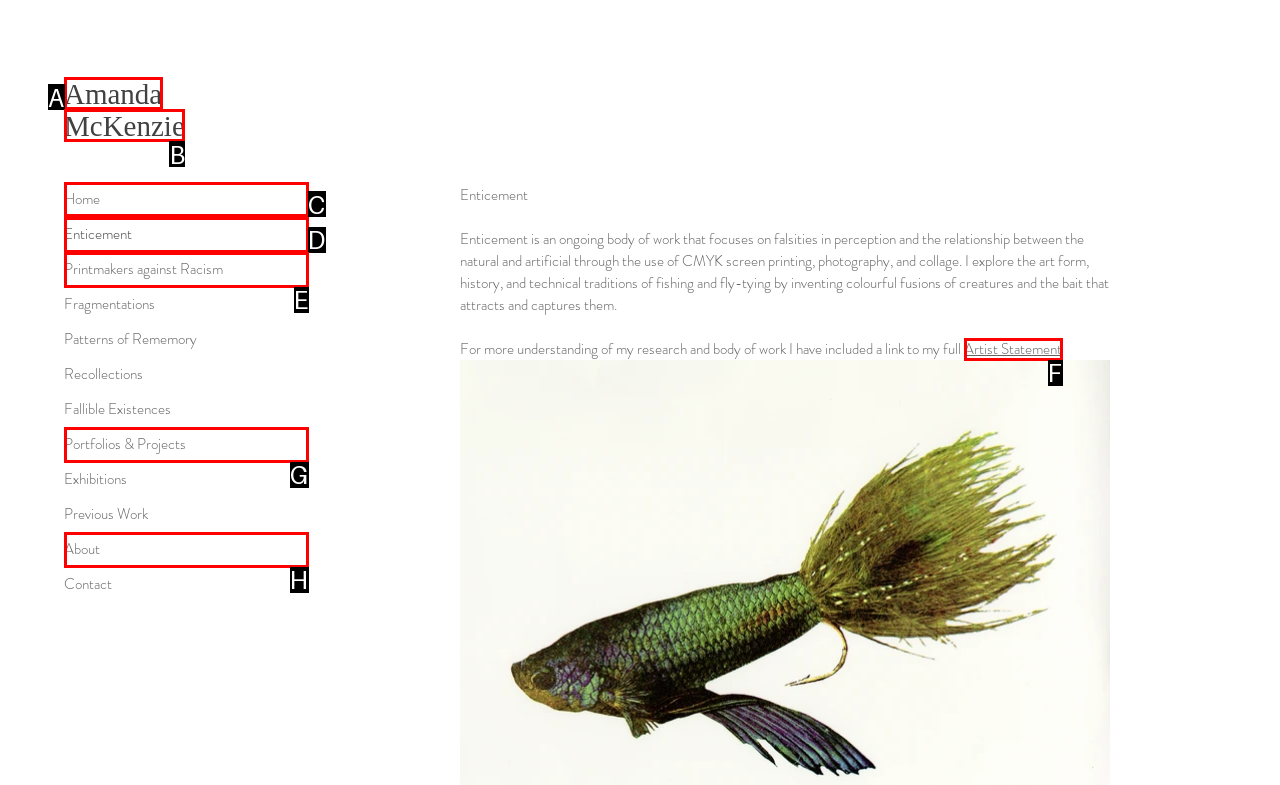Pick the HTML element that should be clicked to execute the task: go to home page
Respond with the letter corresponding to the correct choice.

C